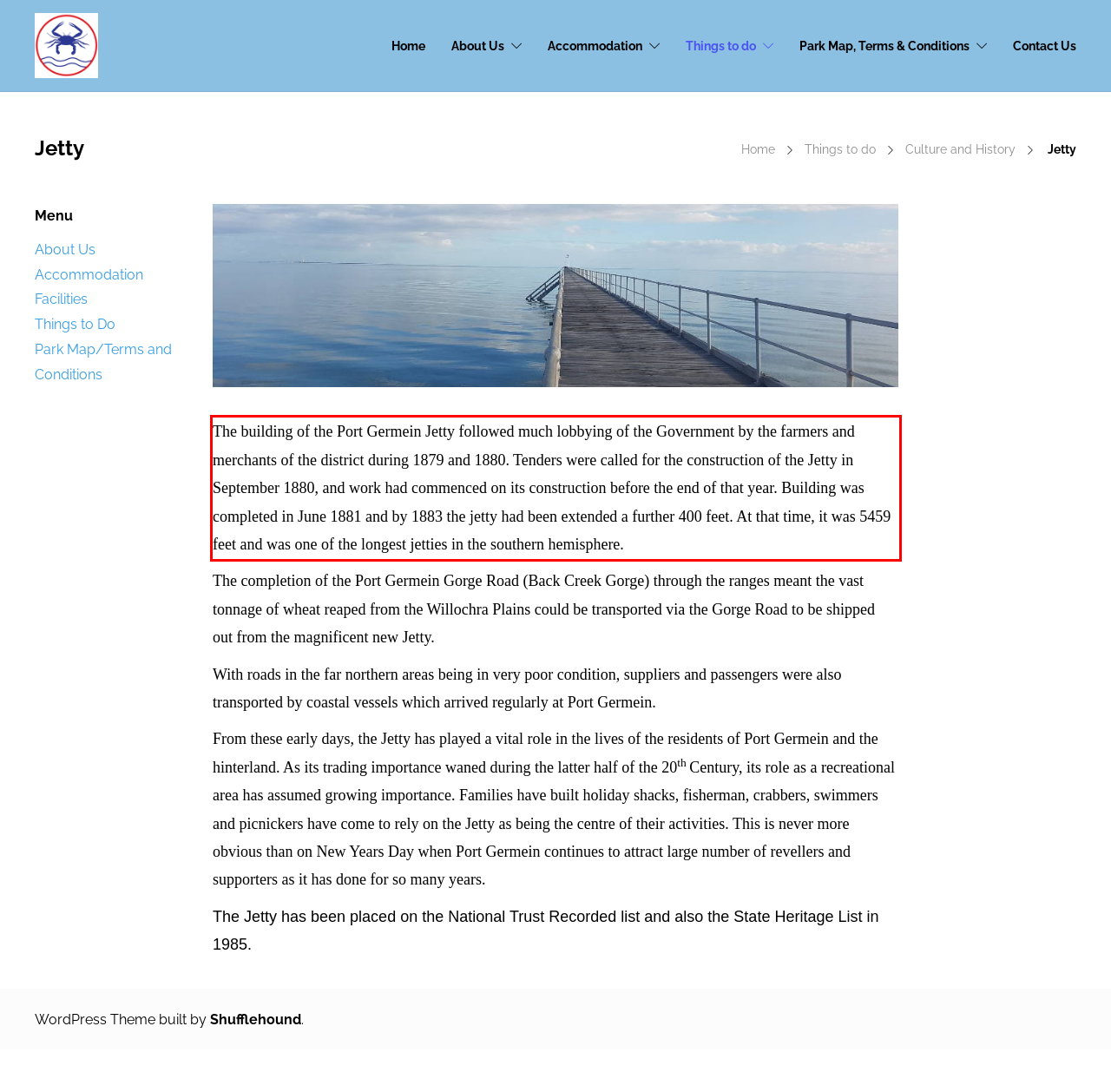You are presented with a screenshot containing a red rectangle. Extract the text found inside this red bounding box.

The building of the Port Germein Jetty followed much lobbying of the Government by the farmers and merchants of the district during 1879 and 1880. Tenders were called for the construction of the Jetty in September 1880, and work had commenced on its construction before the end of that year. Building was completed in June 1881 and by 1883 the jetty had been extended a further 400 feet. At that time, it was 5459 feet and was one of the longest jetties in the southern hemisphere.